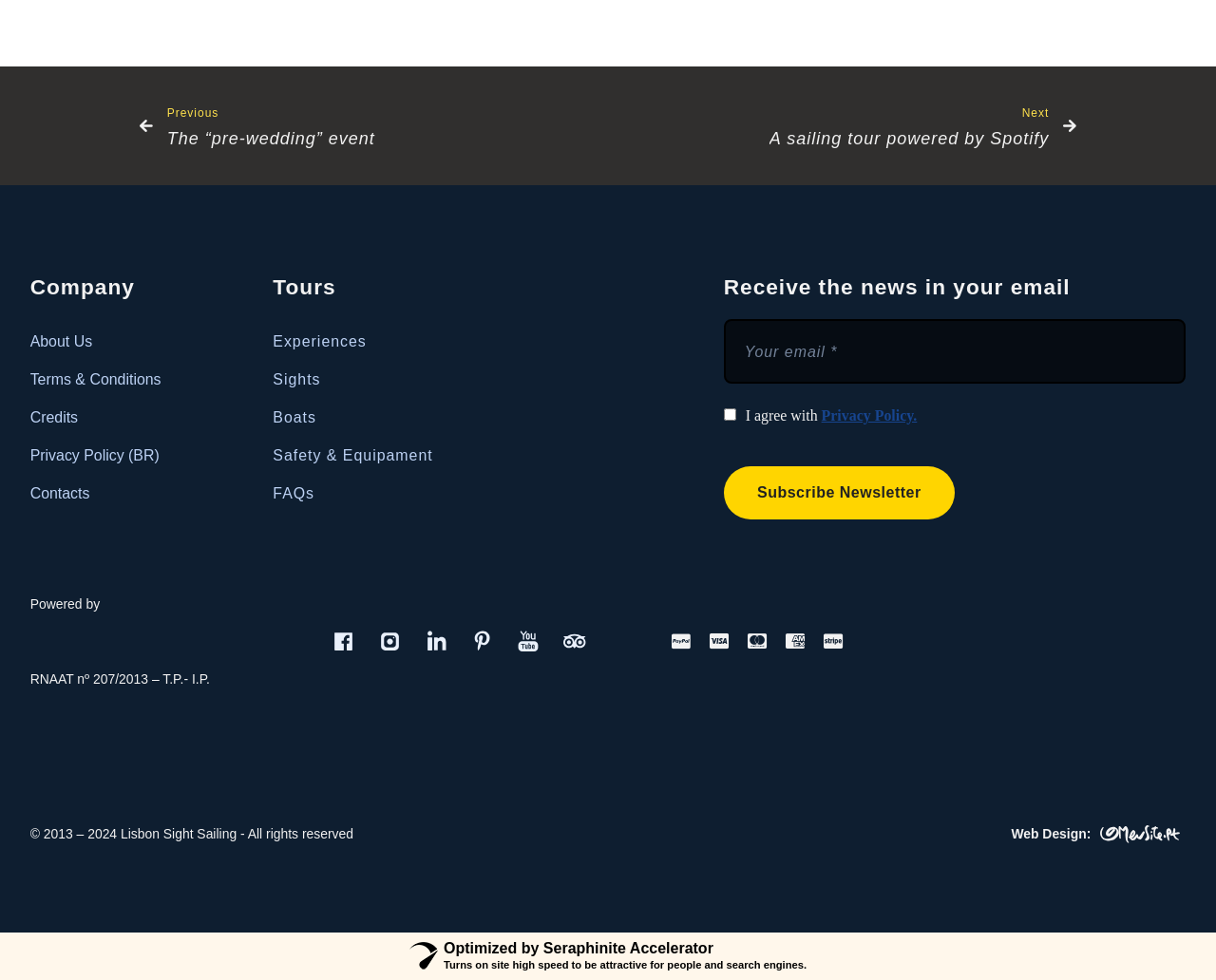Identify the bounding box coordinates of the specific part of the webpage to click to complete this instruction: "Click on the 'Facebook' link".

[0.273, 0.643, 0.292, 0.667]